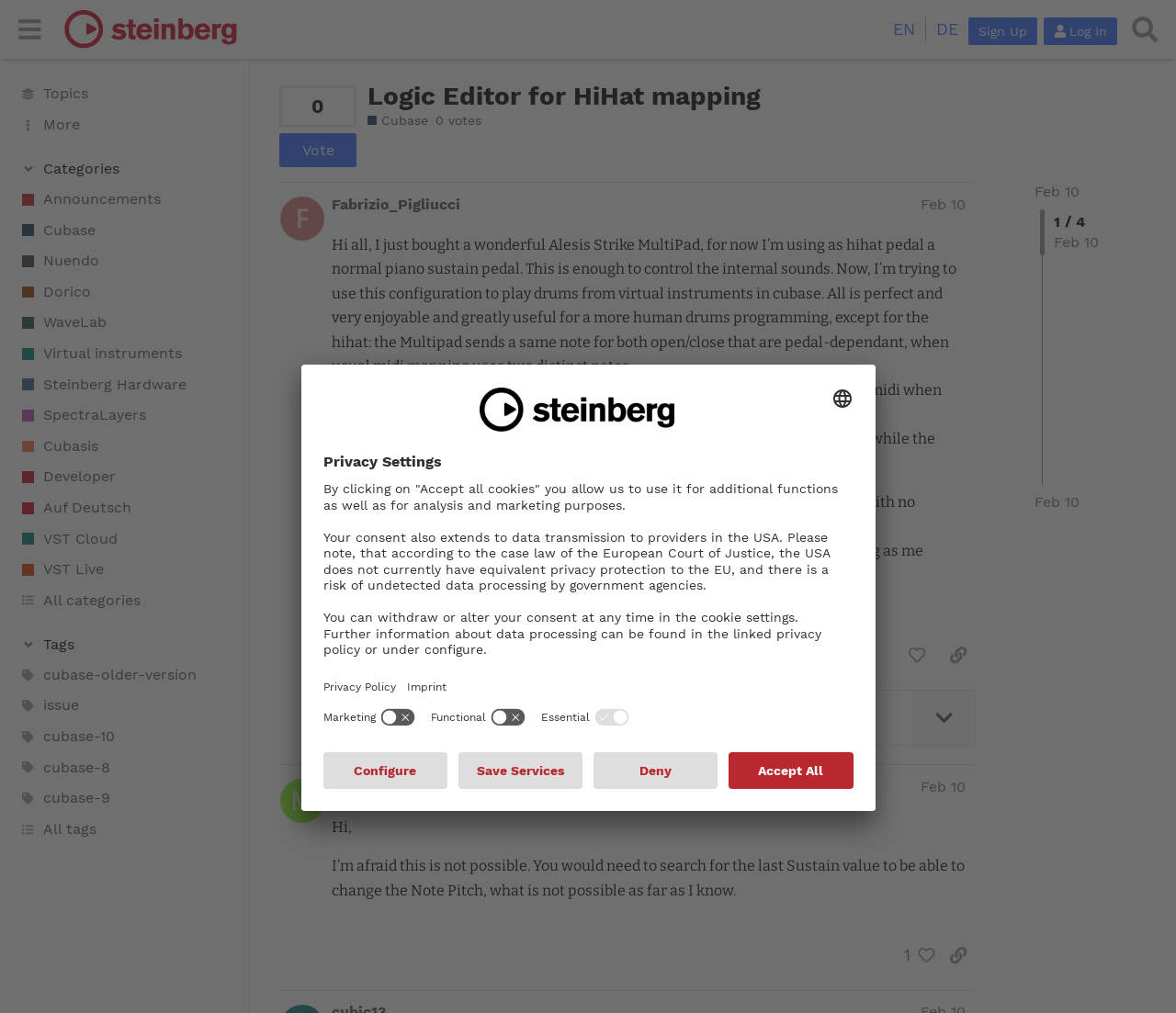Describe all visible elements and their arrangement on the webpage.

This webpage is a forum discussion page on Steinberg Forums, specifically focused on Cubase, a professional music production software. At the top, there is a header section with a button to toggle the sidebar, a link to the Steinberg Forums logo, and language options. On the right side of the header, there are buttons for signing up, logging in, and searching.

Below the header, there is a navigation section with links to various categories, including Announcements, Cubase, Nuendo, and more. Each category has an associated image. There is also a section for tags, with links to specific tags and an image associated with each.

The main content of the page is a discussion thread, with a heading that reads "Logic Editor for HiHat mapping" and a description of the topic. The thread is started by a user named Fabrizio_Pigliucci, who posted on February 10. The post describes their experience with using an Alesis Strike MultiPad as a hi-hat pedal and asks for help with configuring the Logic Editor to change the note pitch from incoming MIDI when the sustain pedal is pressed.

The post is followed by a series of buttons and links, including options to like the post, copy a link to the post, and view the user's profile. There is also a section showing the post's creation date and time.

Overall, the webpage is a discussion forum focused on music production software, with a specific thread about configuring a hi-hat pedal in Cubase.